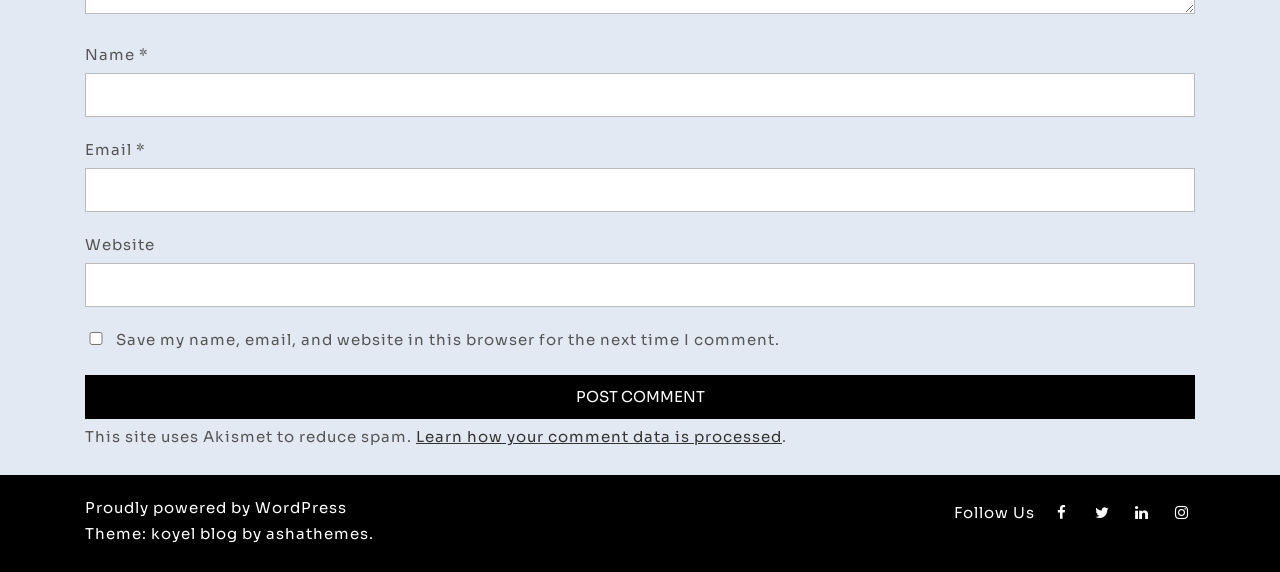Using the provided description VIVO Project Governance, find the bounding box coordinates for the UI element. Provide the coordinates in (top-left x, top-left y, bottom-right x, bottom-right y) format, ensuring all values are between 0 and 1.

None